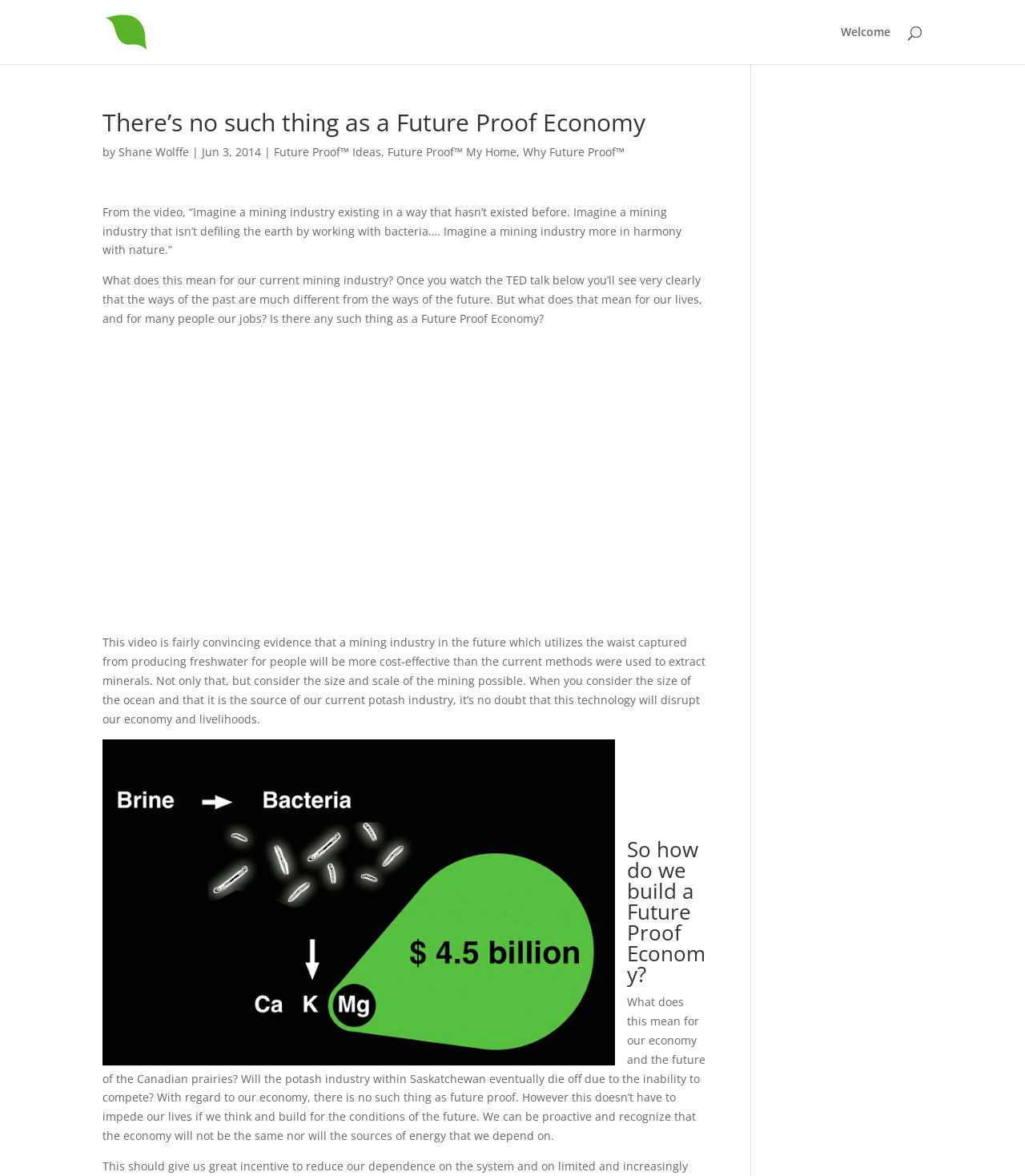Provide a one-word or one-phrase answer to the question:
Who is the author of the article?

Shane Wolffe